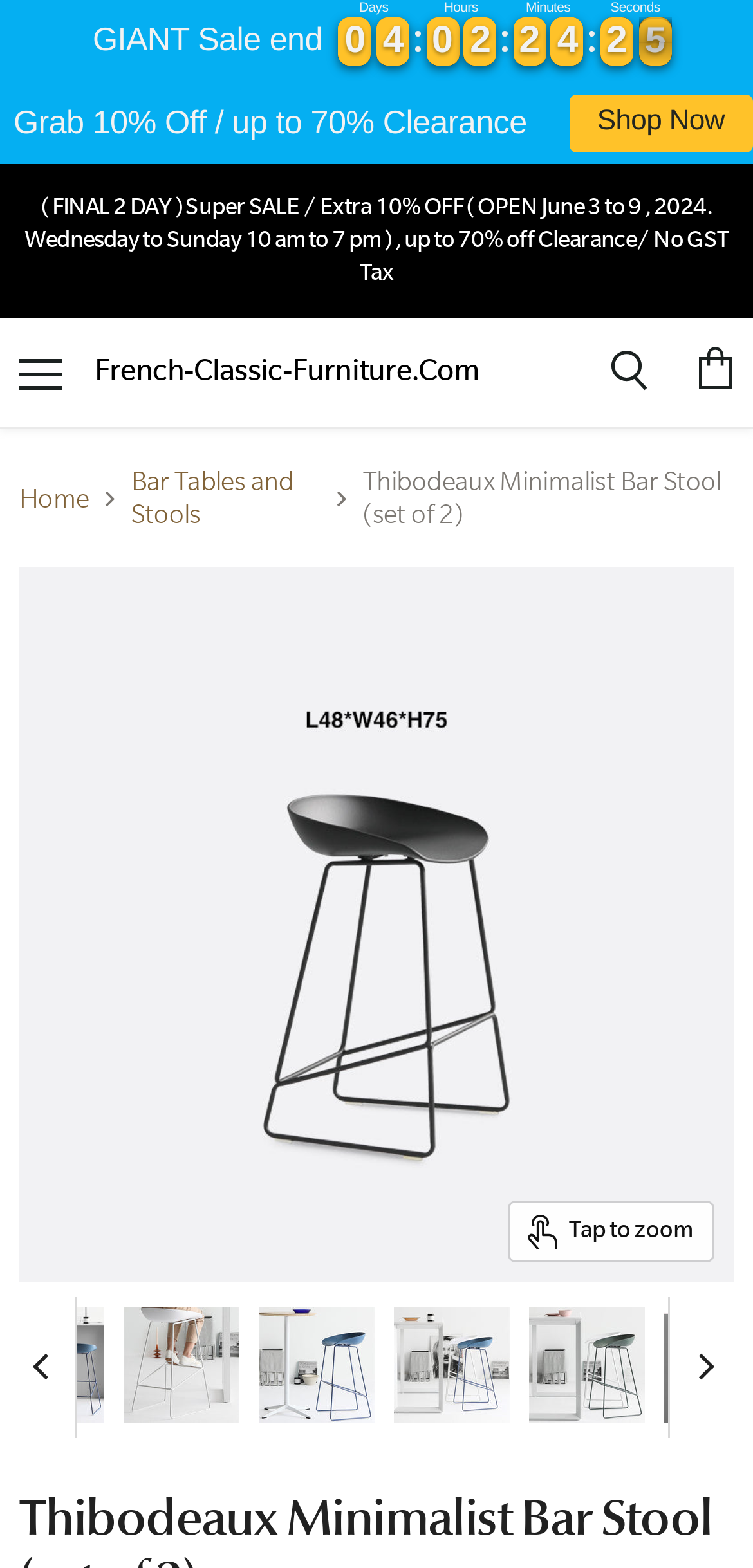Find the bounding box coordinates of the element to click in order to complete the given instruction: "Go to the 'Bar Tables and Stools' page."

[0.175, 0.297, 0.426, 0.339]